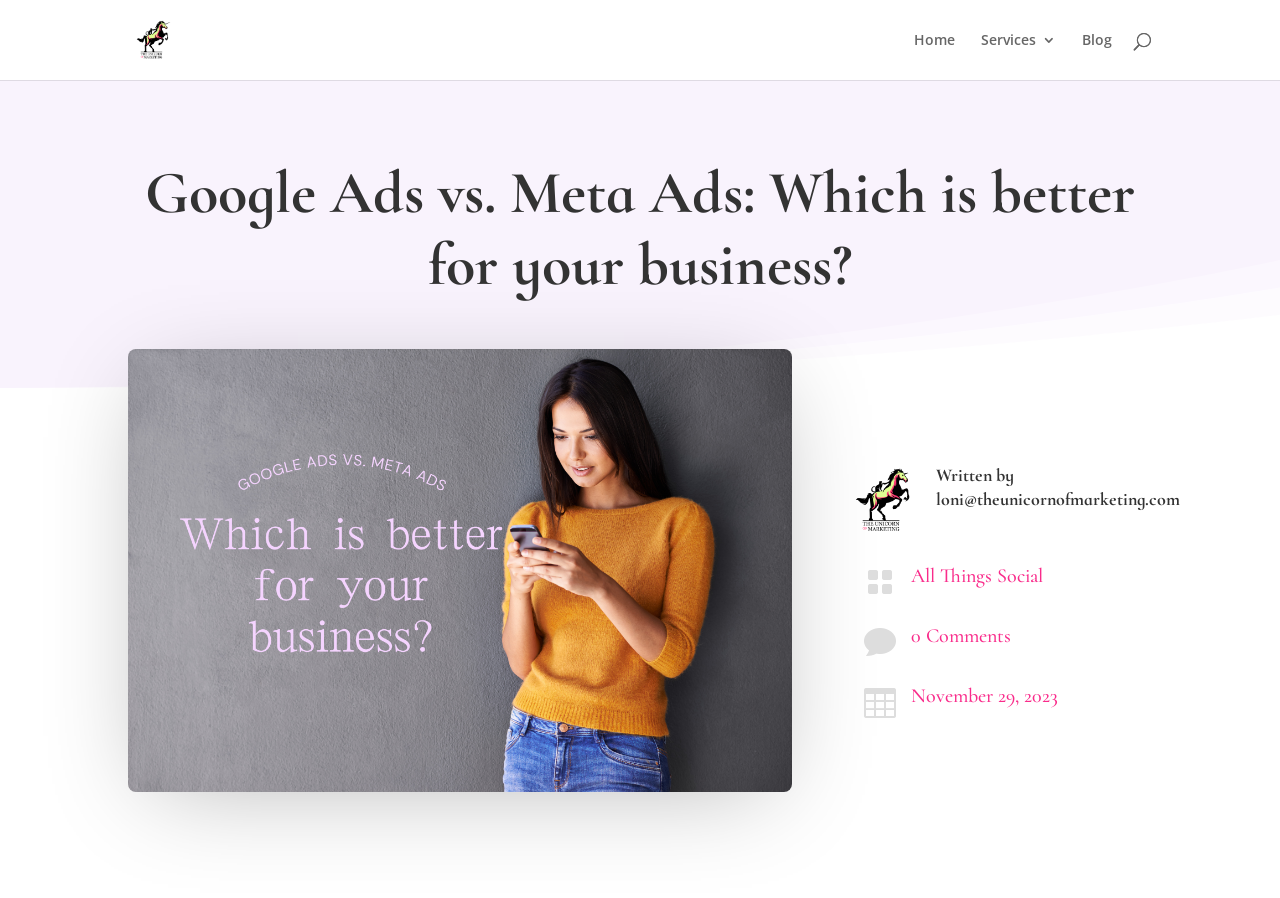Could you highlight the region that needs to be clicked to execute the instruction: "search for something"?

[0.1, 0.0, 0.9, 0.001]